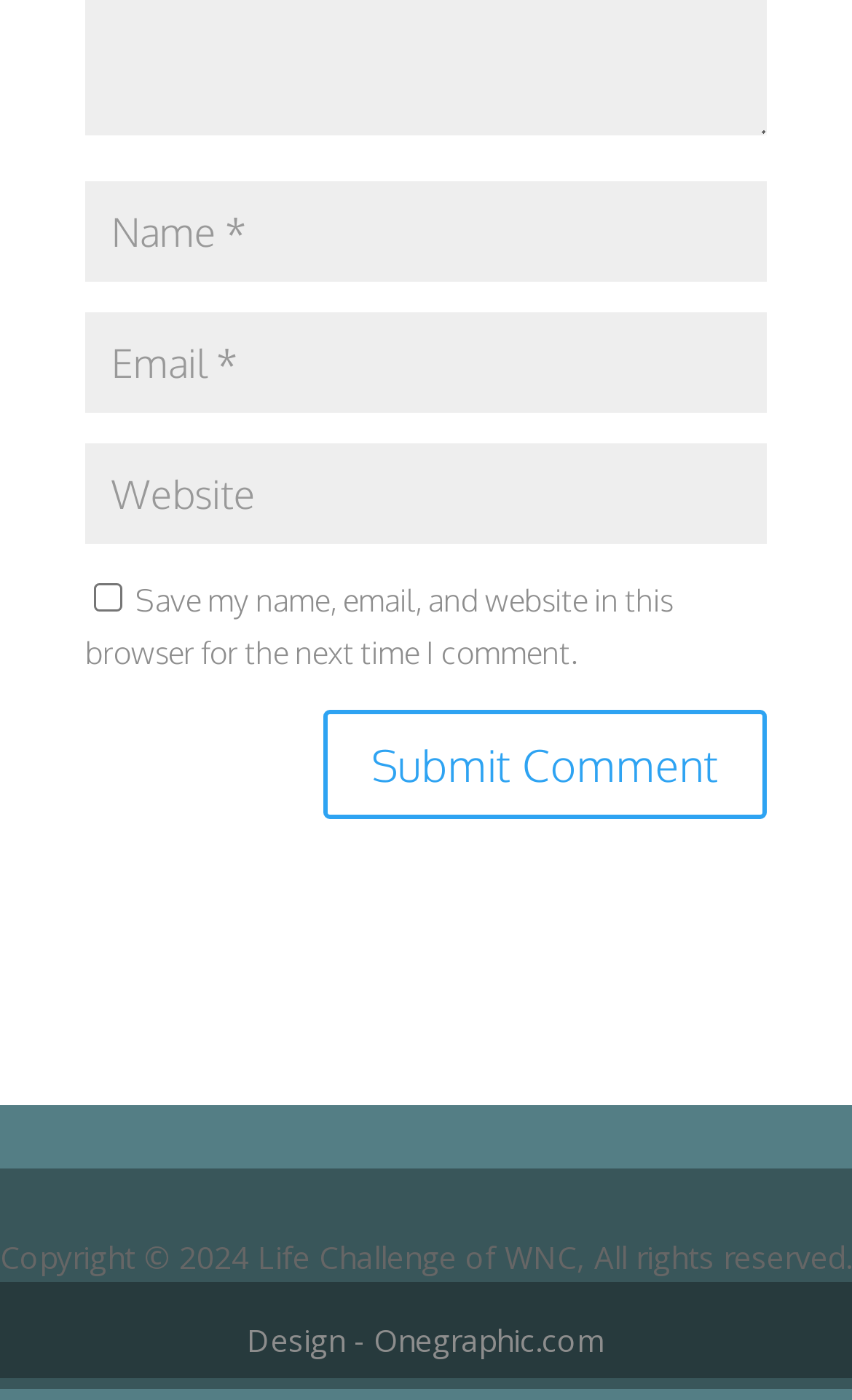What is the function of the checkbox?
Based on the screenshot, answer the question with a single word or phrase.

Save comment info